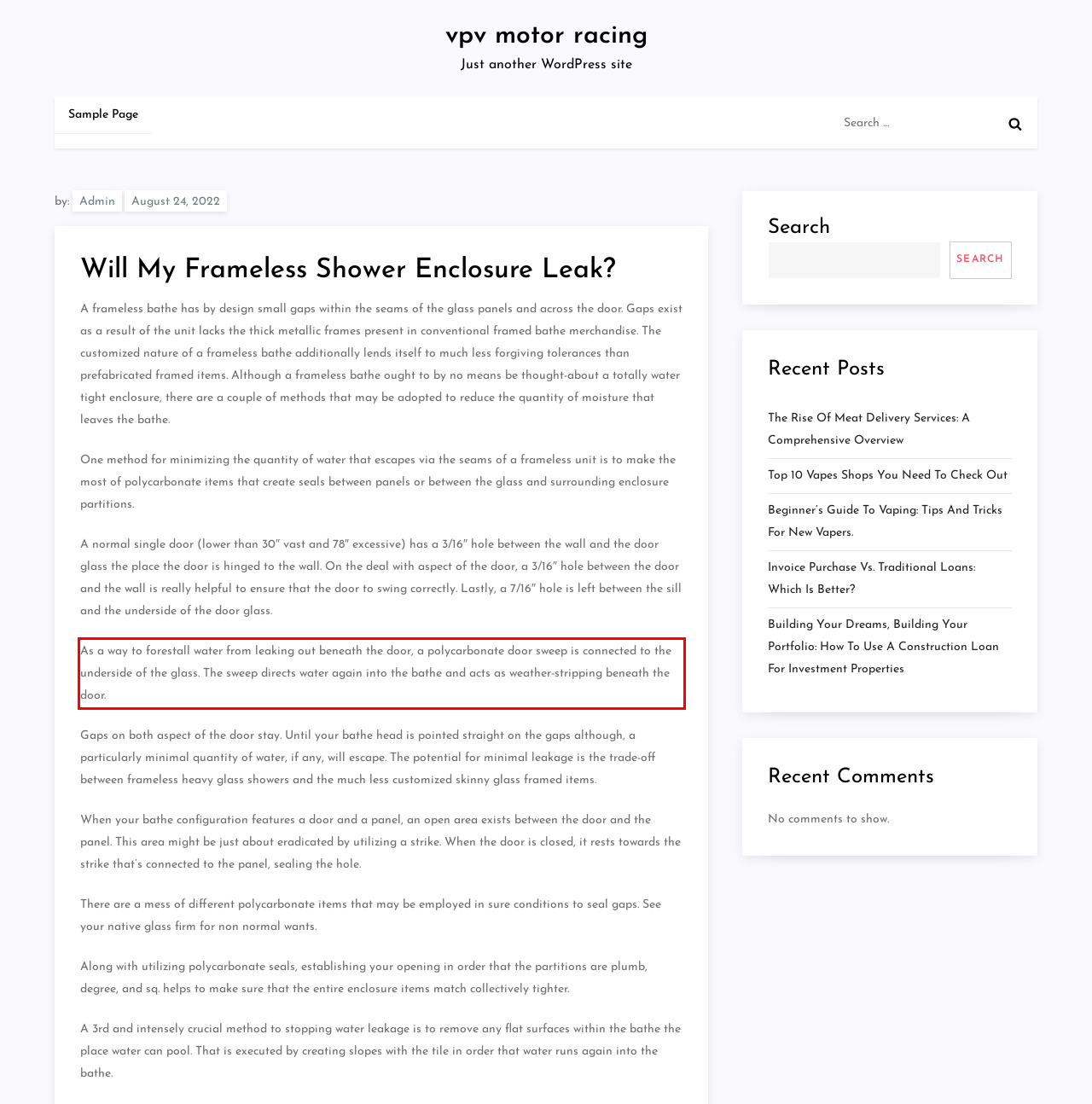Please identify and extract the text content from the UI element encased in a red bounding box on the provided webpage screenshot.

As a way to forestall water from leaking out beneath the door, a polycarbonate door sweep is connected to the underside of the glass. The sweep directs water again into the bathe and acts as weather-stripping beneath the door.